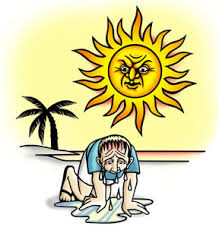Provide a comprehensive description of the image.

The illustration depicts a person struggling on the ground under the scorching sun, emphasizing the dangers of heat-related illnesses. The figure appears fatigued and is sweating profusely, a visual representation of experiencing heat stroke. In the background, a menacing sun with an exaggerated face looms overhead, symbolizing the intense heat. A palm tree adds to the tropical scene, suggesting an environment where heat-related issues could easily arise. This image serves as a stark reminder of the serious effects of hyperthermia, highlighting the critical need for awareness and preventive measures against heat exhaustion and heat stroke.